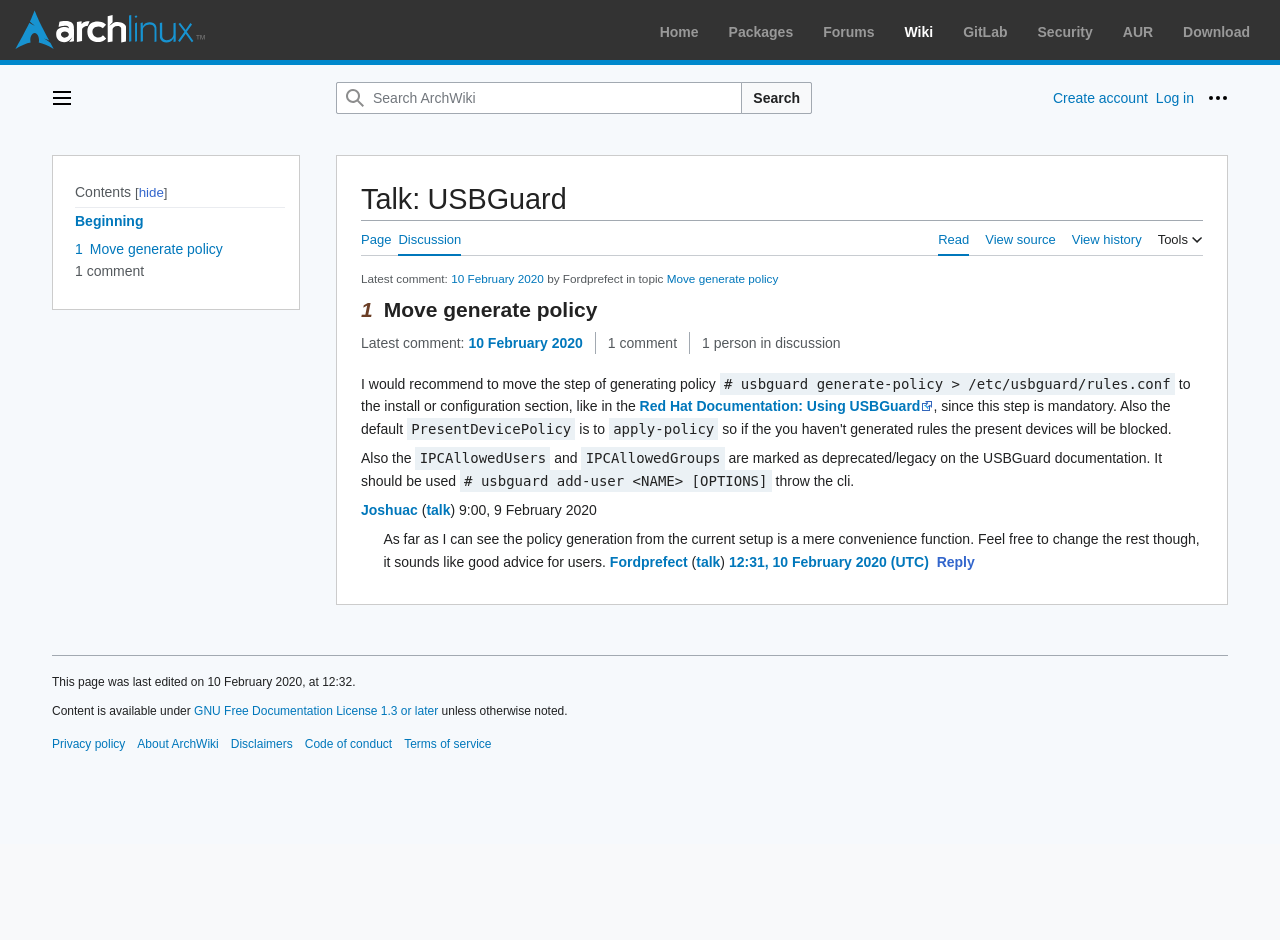Could you indicate the bounding box coordinates of the region to click in order to complete this instruction: "Create an account".

[0.823, 0.096, 0.897, 0.113]